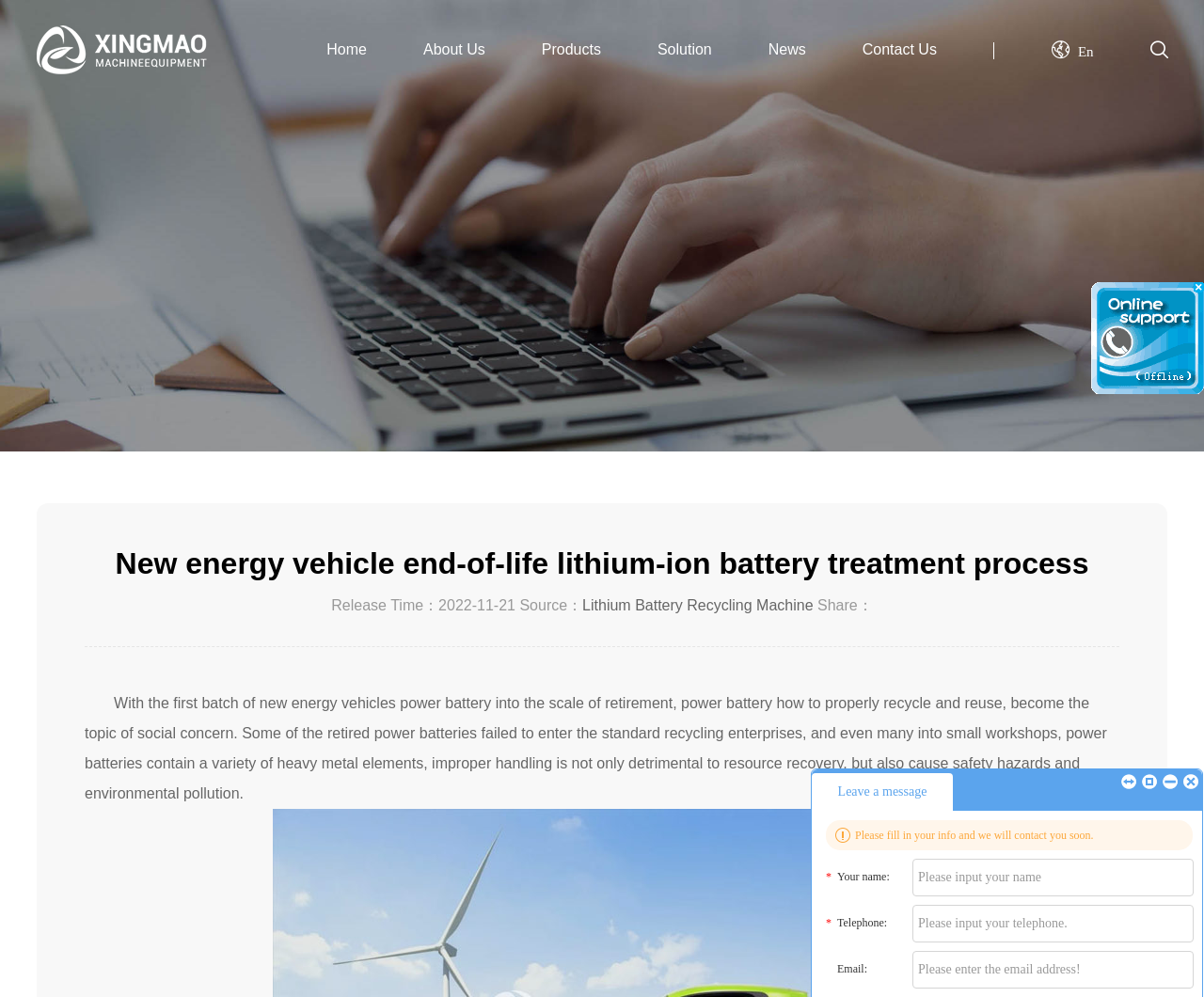Please determine the bounding box coordinates of the element to click in order to execute the following instruction: "Click the Contact Us link". The coordinates should be four float numbers between 0 and 1, specified as [left, top, right, bottom].

[0.716, 0.024, 0.778, 0.075]